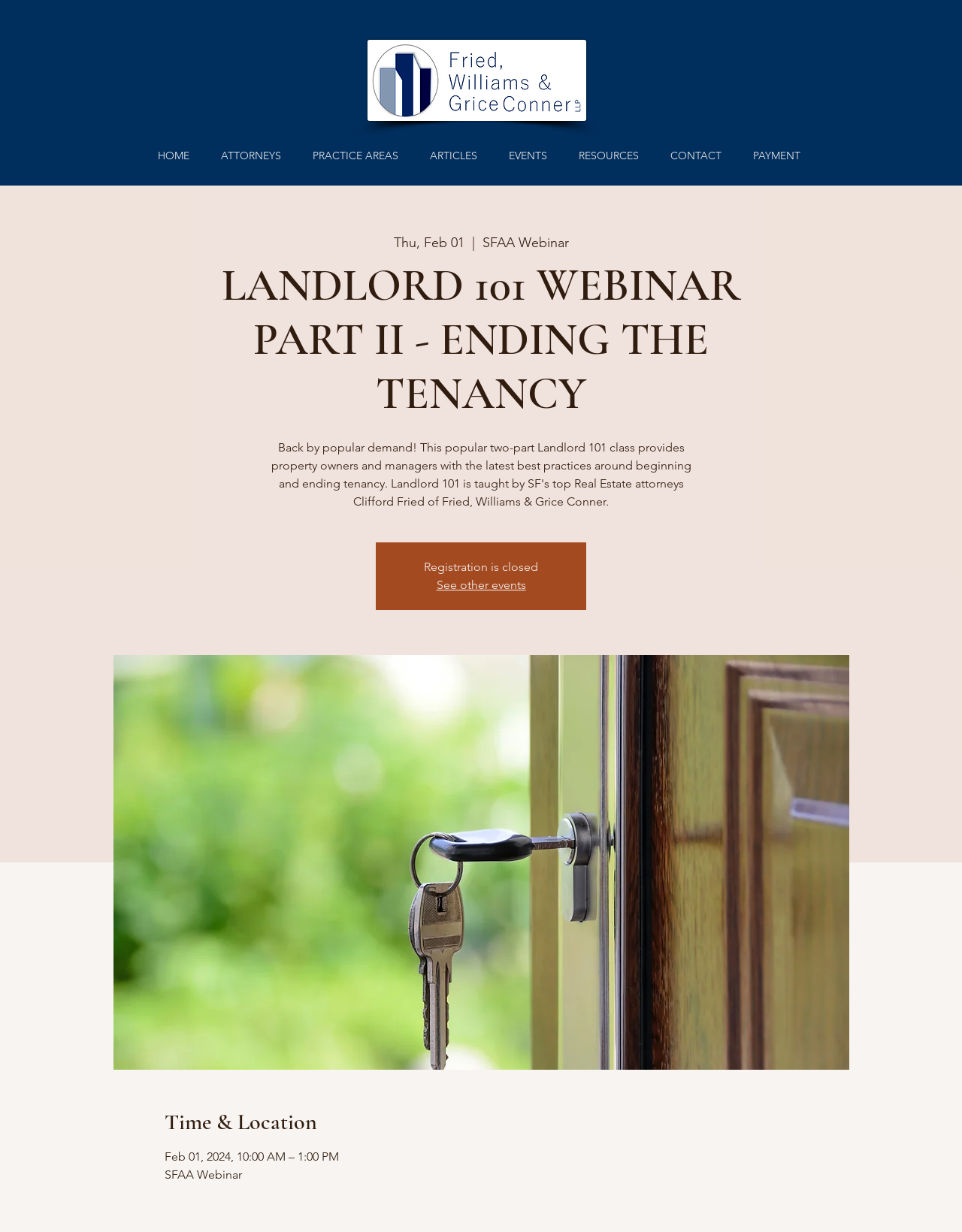What is the date of the webinar?
Utilize the image to construct a detailed and well-explained answer.

I found the answer by looking at the 'Time & Location' section, which specifies the date as 'Feb 01, 2024, 10:00 AM – 1:00 PM'.